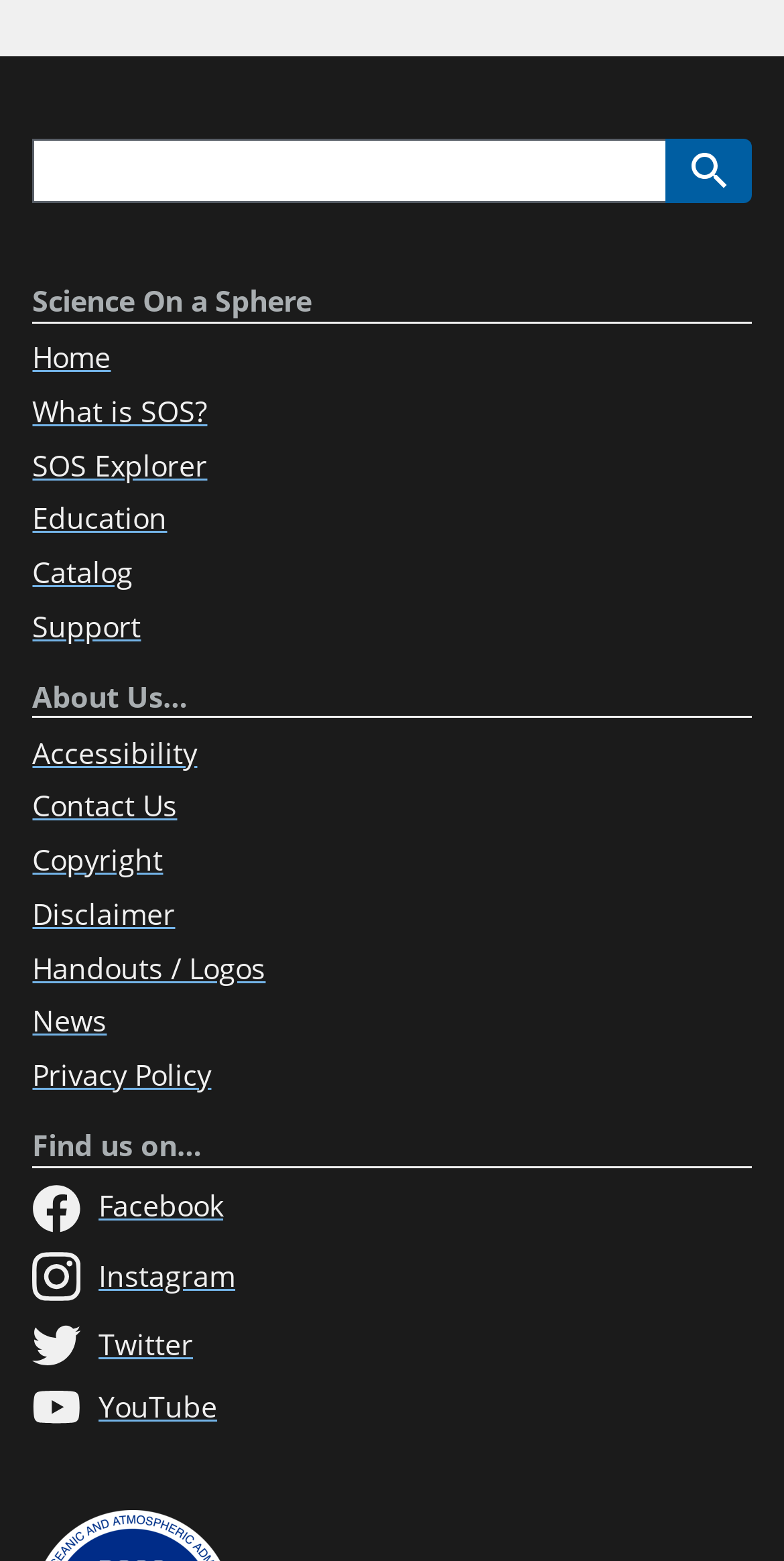What is the name of the sphere?
From the details in the image, answer the question comprehensively.

Based on the heading element with bounding box coordinates [0.041, 0.182, 0.959, 0.207], the name of the sphere is 'Science On a Sphere'.